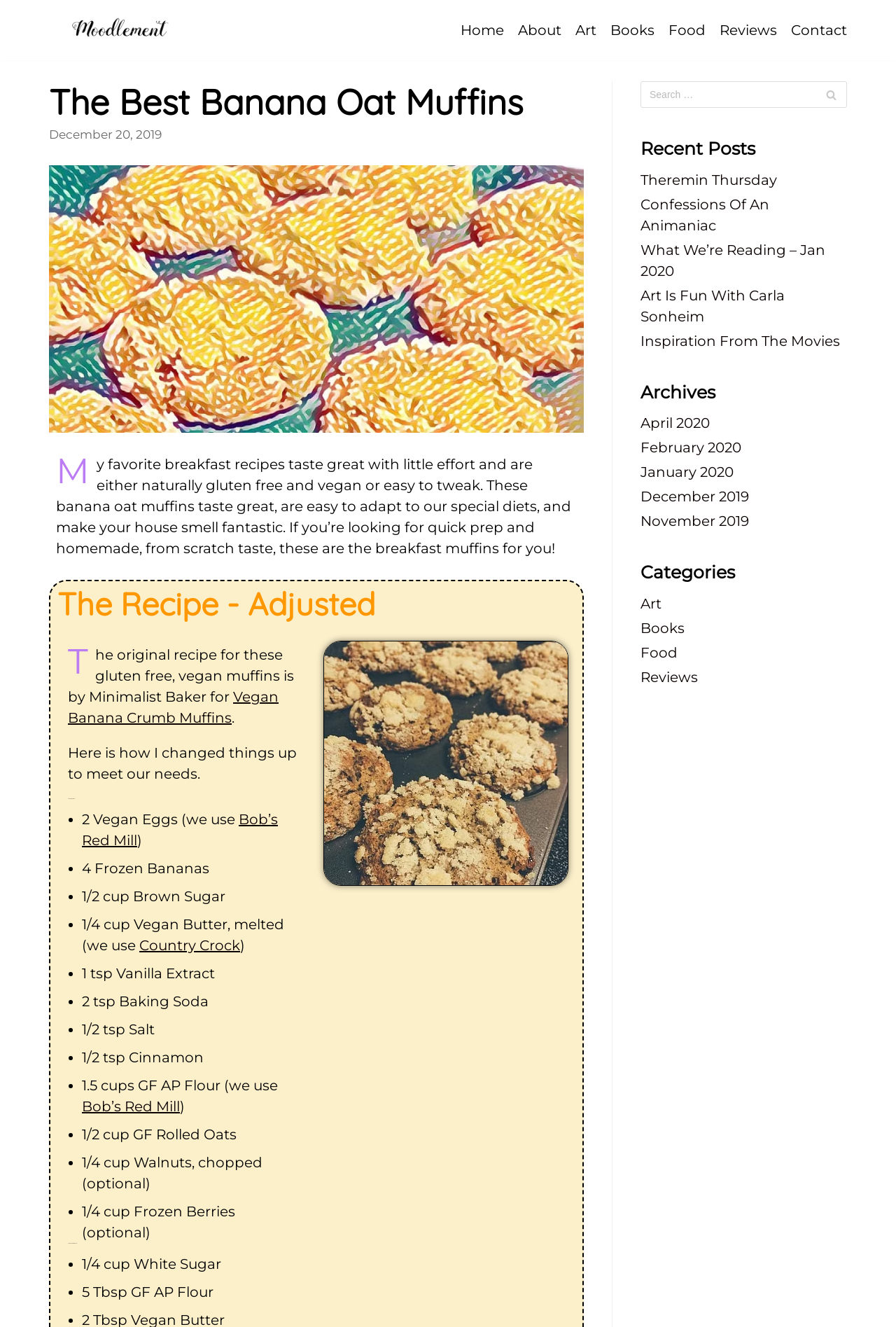Extract the bounding box coordinates for the UI element described as: "Food".

[0.746, 0.016, 0.788, 0.029]